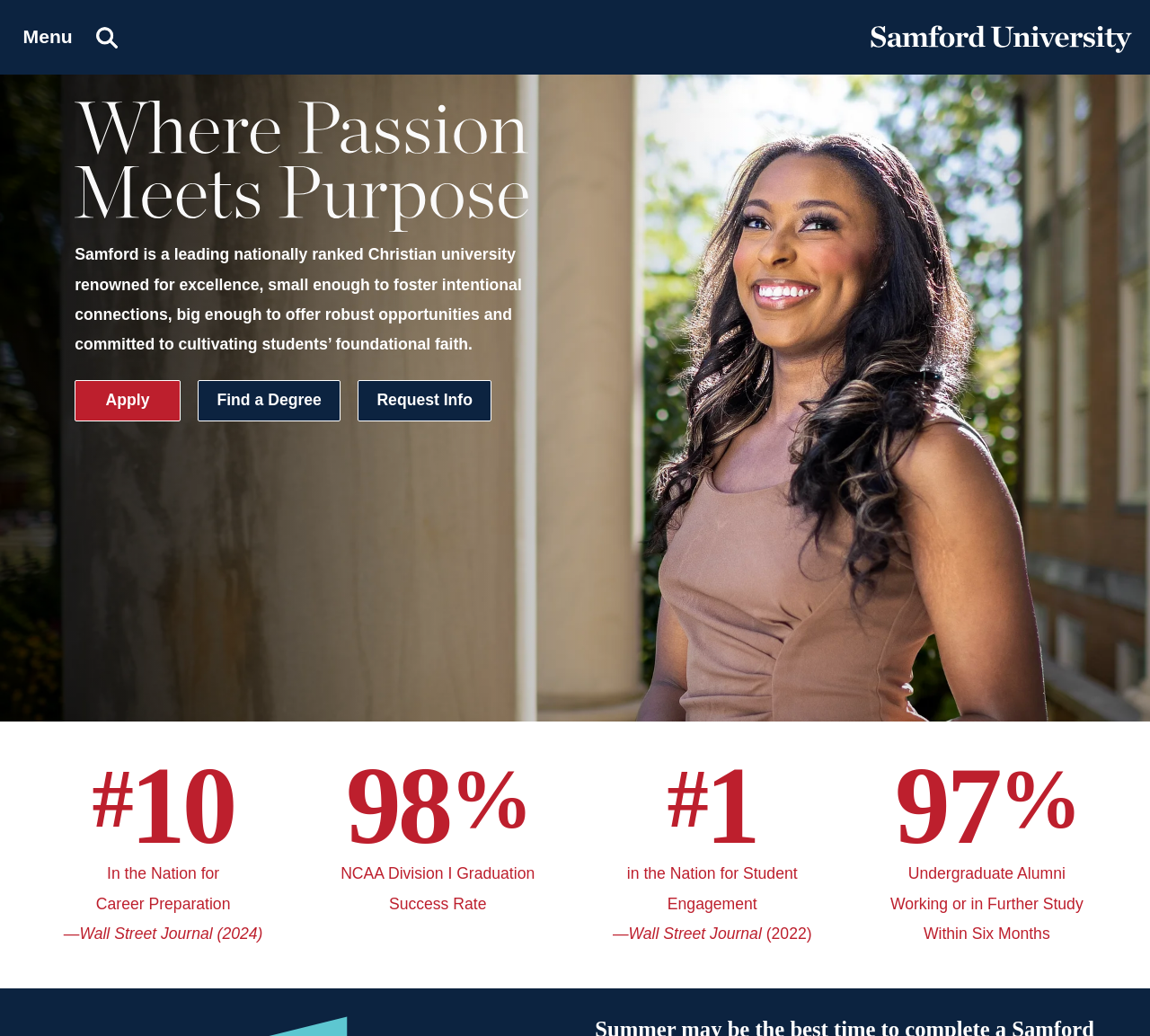Locate the bounding box of the user interface element based on this description: "aria-label="Return to the homepage."".

[0.756, 0.043, 0.984, 0.06]